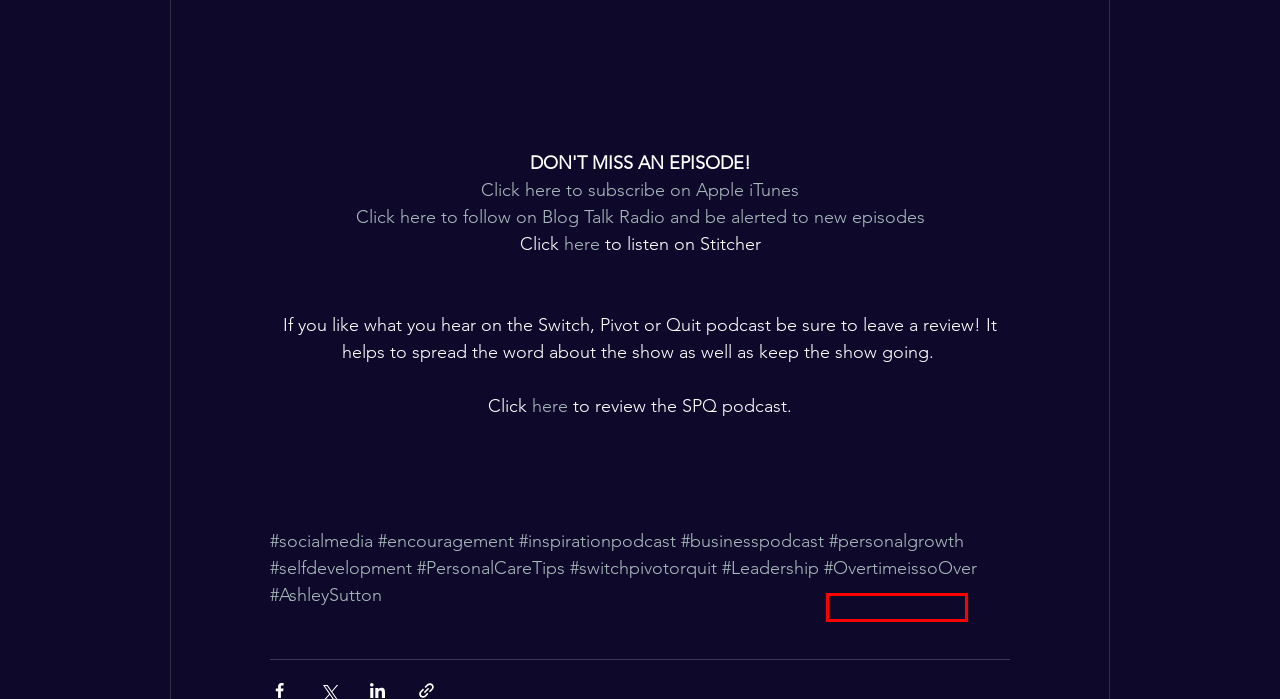Analyze the webpage screenshot with a red bounding box highlighting a UI element. Select the description that best matches the new webpage after clicking the highlighted element. Here are the options:
A. #switchpivotorquit
B. #AshleySutton
C. #OvertimeissoOver
D. #inspirationpodcast
E. #selfdevelopment
F. #personalgrowth
G. #PersonalCareTips
H. #socialmedia

F